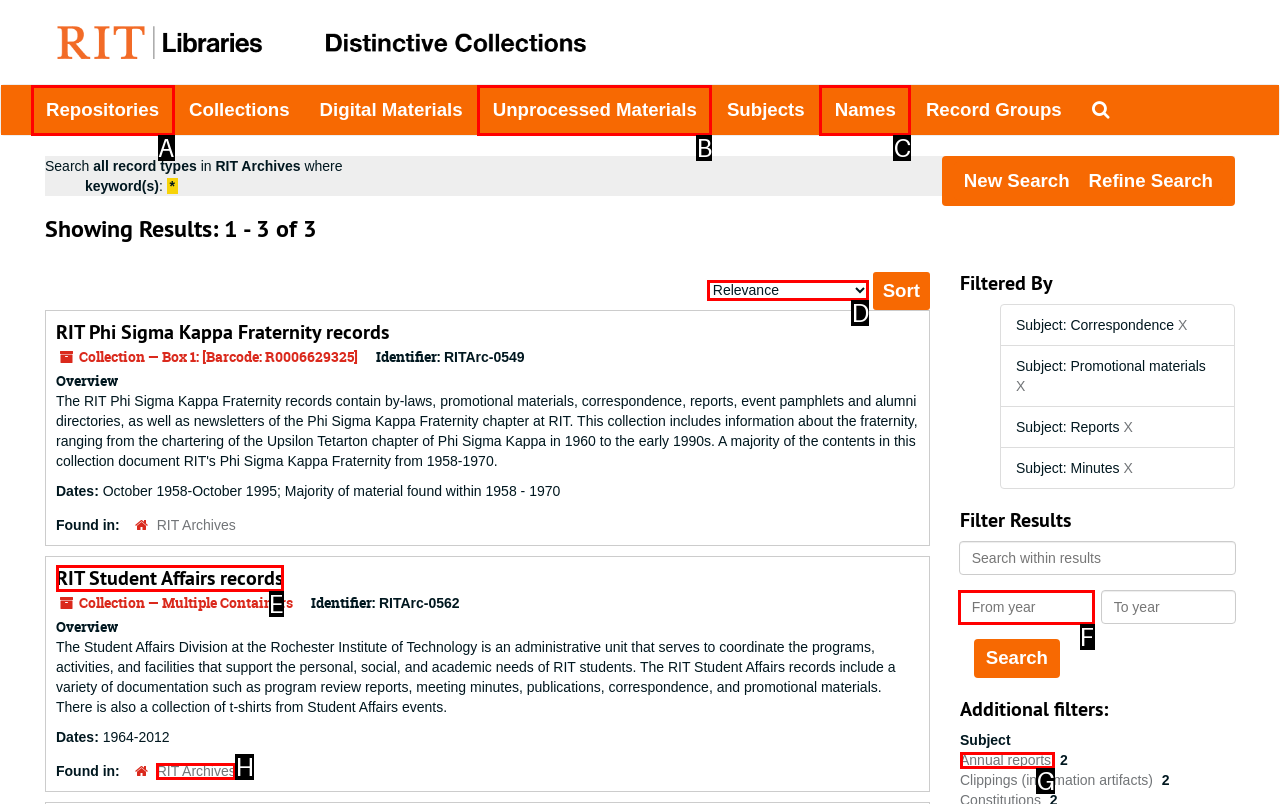From the choices provided, which HTML element best fits the description: RIT Student Affairs records? Answer with the appropriate letter.

E